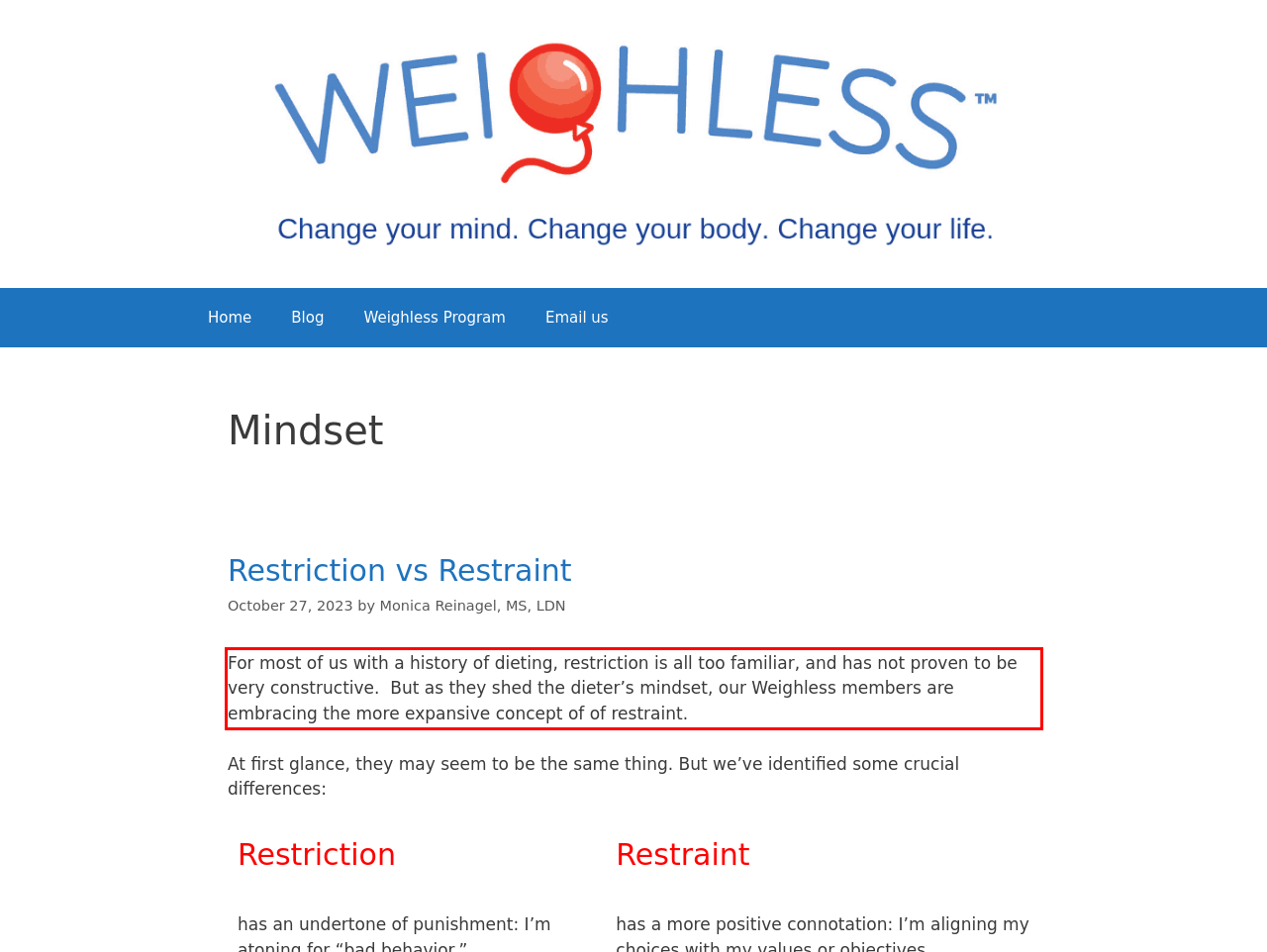Using the provided screenshot of a webpage, recognize the text inside the red rectangle bounding box by performing OCR.

For most of us with a history of dieting, restriction is all too familiar, and has not proven to be very constructive. But as they shed the dieter’s mindset, our Weighless members are embracing the more expansive concept of of restraint.